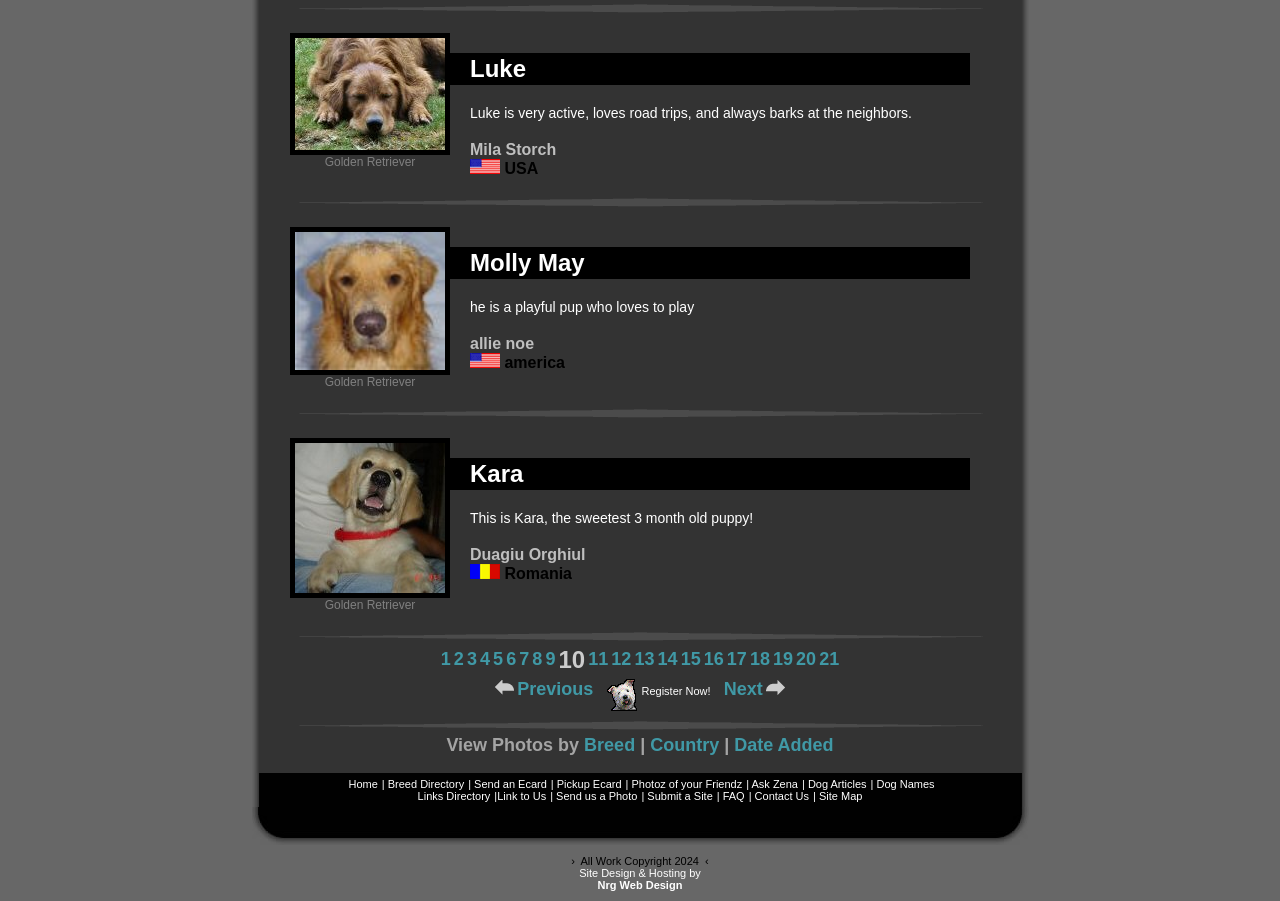Pinpoint the bounding box coordinates of the element to be clicked to execute the instruction: "Register for free".

[0.474, 0.754, 0.499, 0.789]